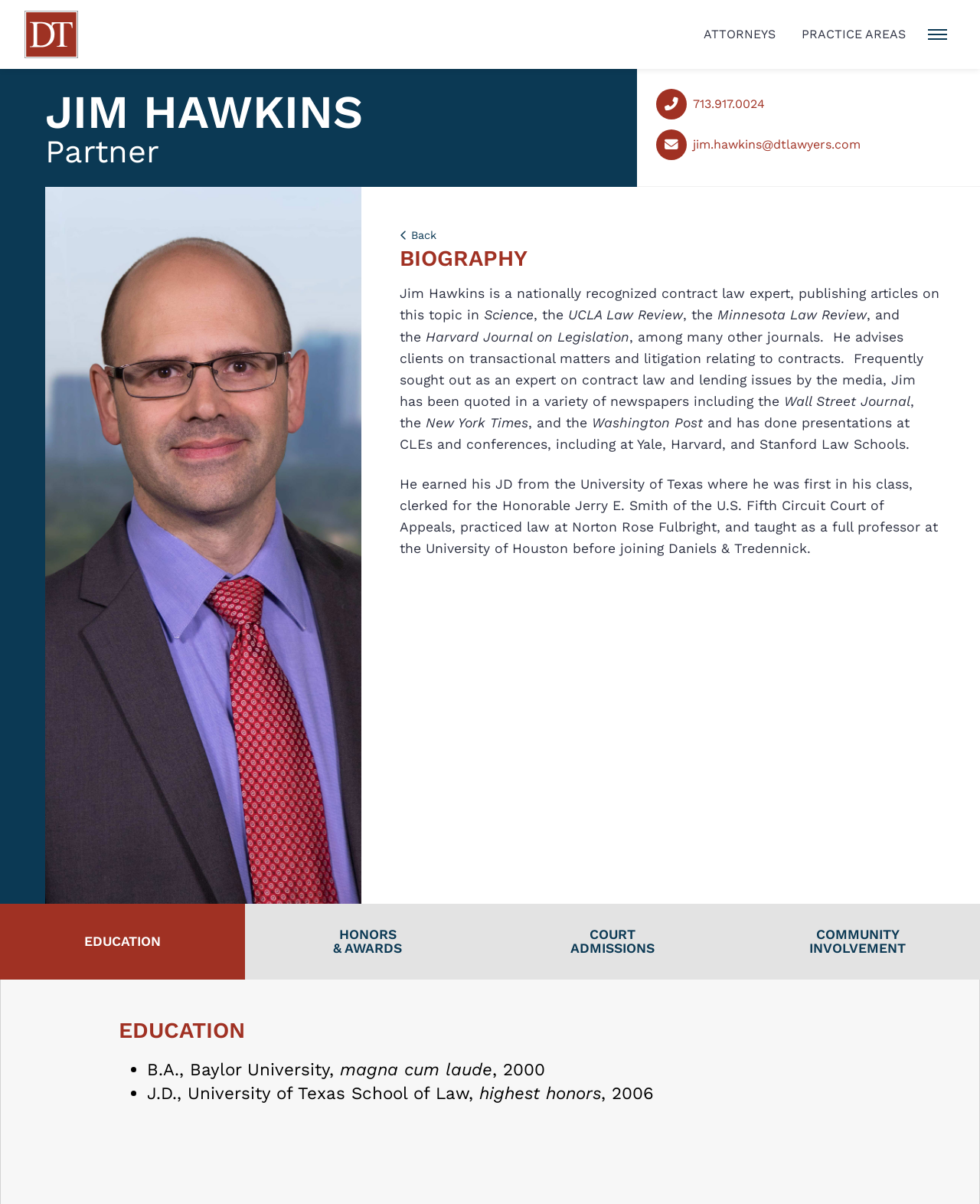What is Jim Hawkins' profession?
Using the image, provide a detailed and thorough answer to the question.

Jim Hawkins' profession can be found in the StaticText 'Partner' which is located below the heading 'JIM HAWKINS', indicating that Jim Hawkins is a partner at the law firm.